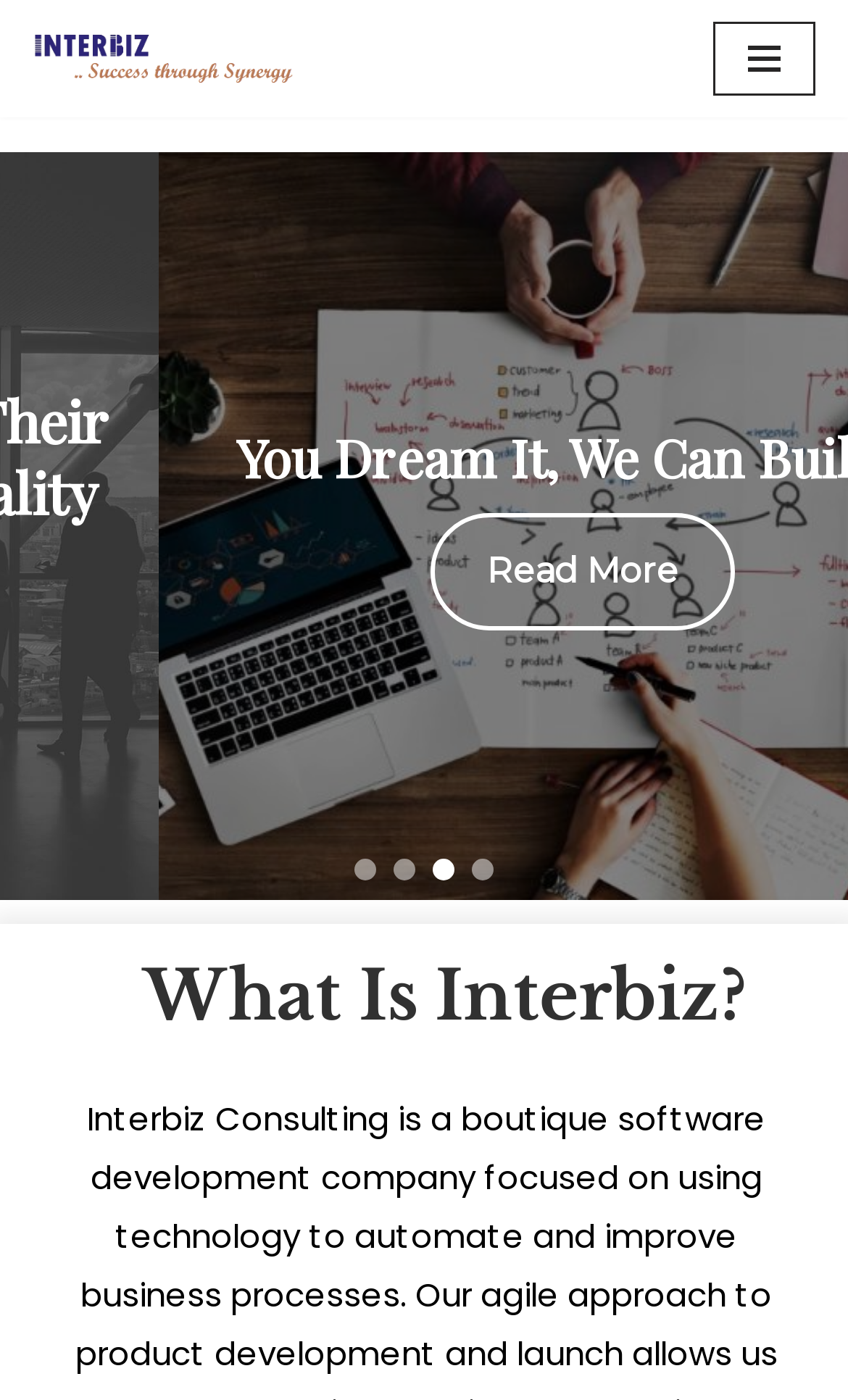Give a one-word or short phrase answer to this question: 
How many buttons are in the slider region?

4